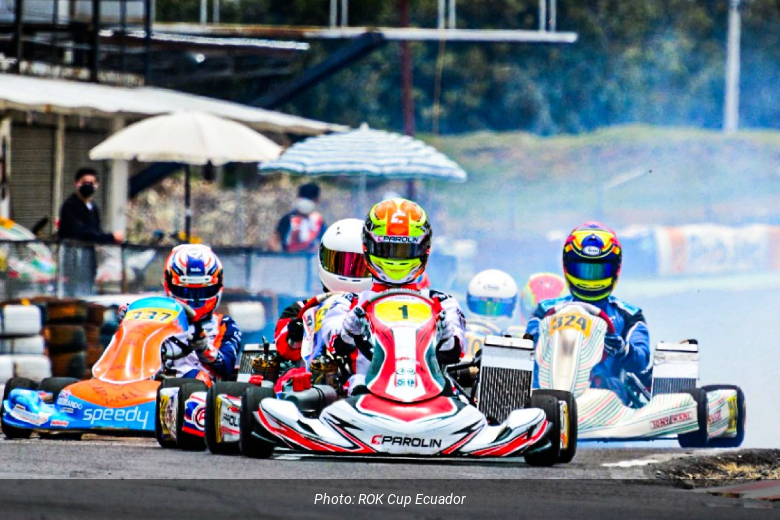What is the brand of the prominent kart? From the image, respond with a single word or brief phrase.

Parolin